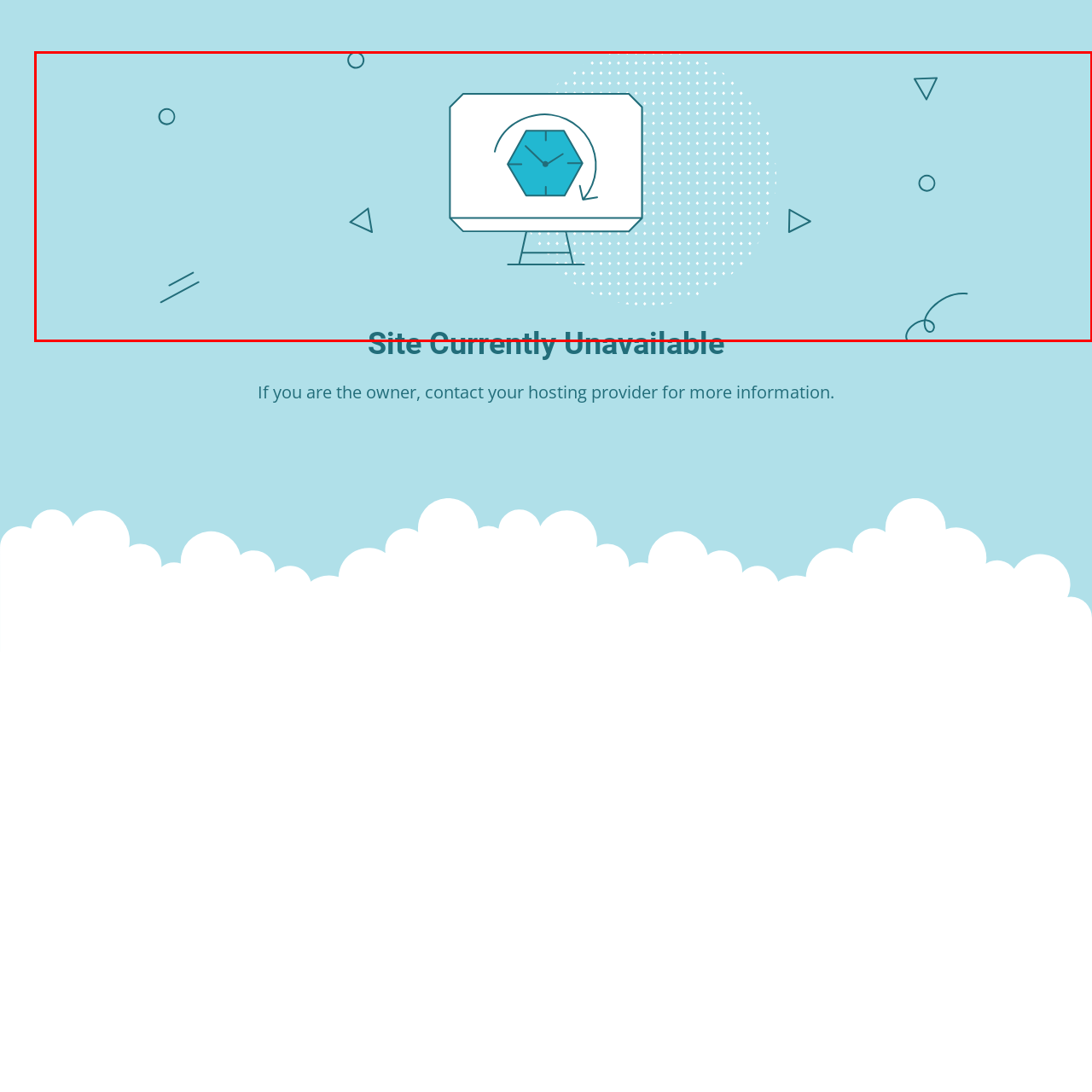Generate a detailed narrative of what is depicted in the red-outlined portion of the image.

The image features a vibrant light blue background adorned with various abstract shapes, creating a modern and playful aesthetic. At its center, there is a stylized illustration of a computer monitor displaying an hourglass or clock icon, symbolizing the concept of time. This icon conveys a message of unavailability, suggesting that the website is currently down or inaccessible. Below the illustration, in a bold, clear font, the text reads "Site Currently Unavailable," reinforcing the notification that users will not be able to access the site at this moment. The overall design is clean and visually appealing, effectively communicating the status of the website to visitors.